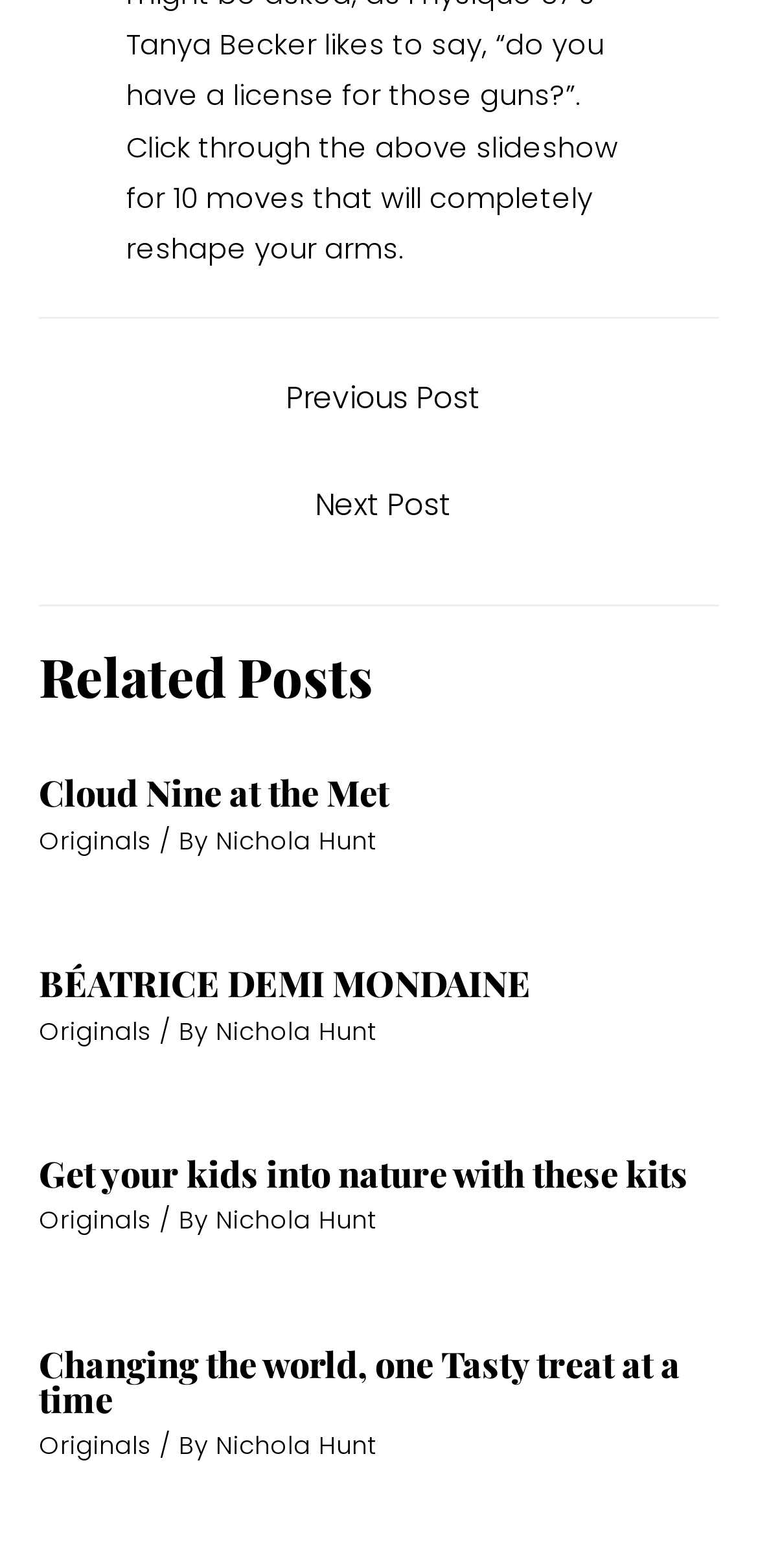Please identify the bounding box coordinates of the element I need to click to follow this instruction: "Explore 'Get your kids into nature with these kits'".

[0.051, 0.732, 0.908, 0.763]